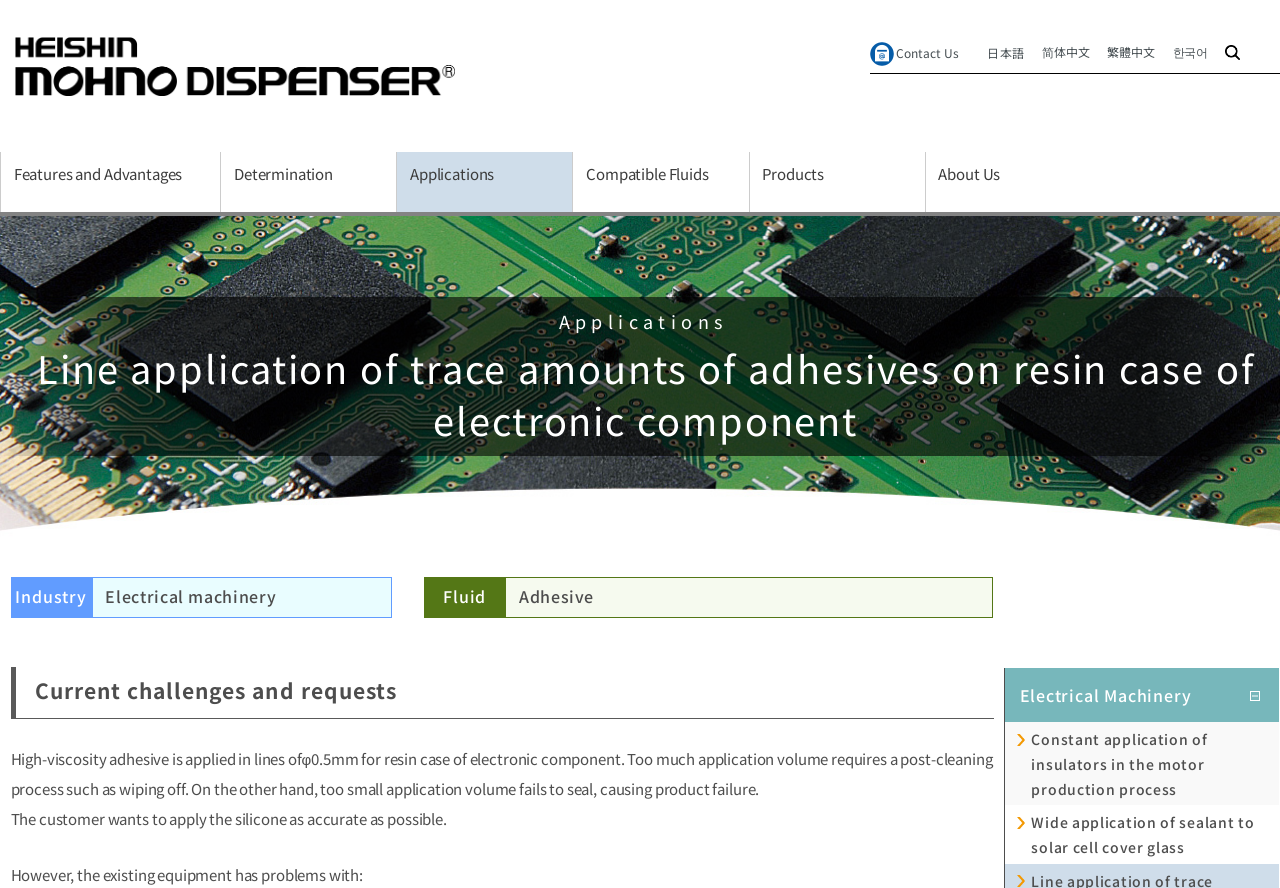Specify the bounding box coordinates of the element's area that should be clicked to execute the given instruction: "Click the 'Constant application of insulators in the motor production process' link". The coordinates should be four float numbers between 0 and 1, i.e., [left, top, right, bottom].

[0.785, 0.813, 1.0, 0.907]